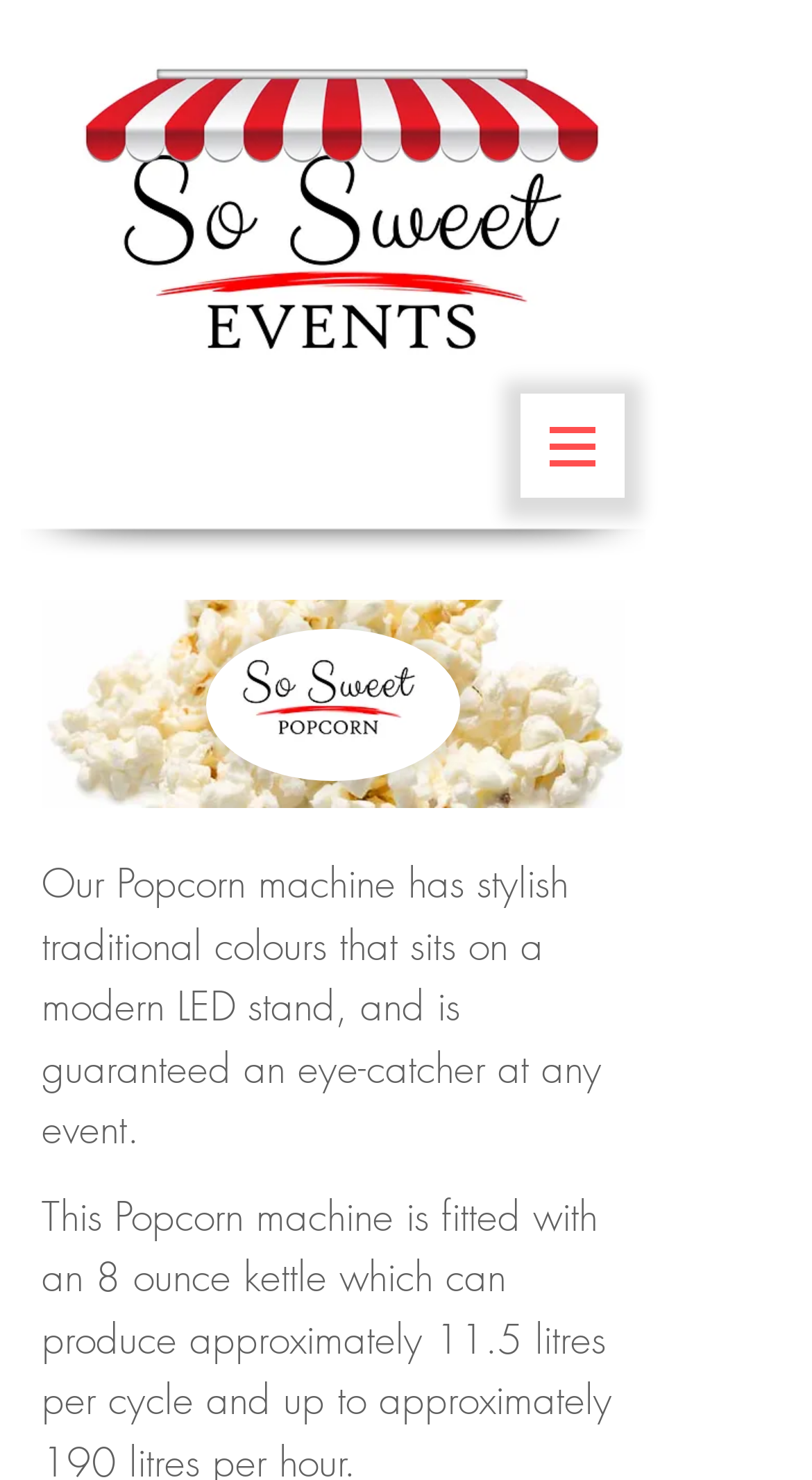Answer the question below using just one word or a short phrase: 
What is the color scheme of the popcorn machine?

Traditional colours